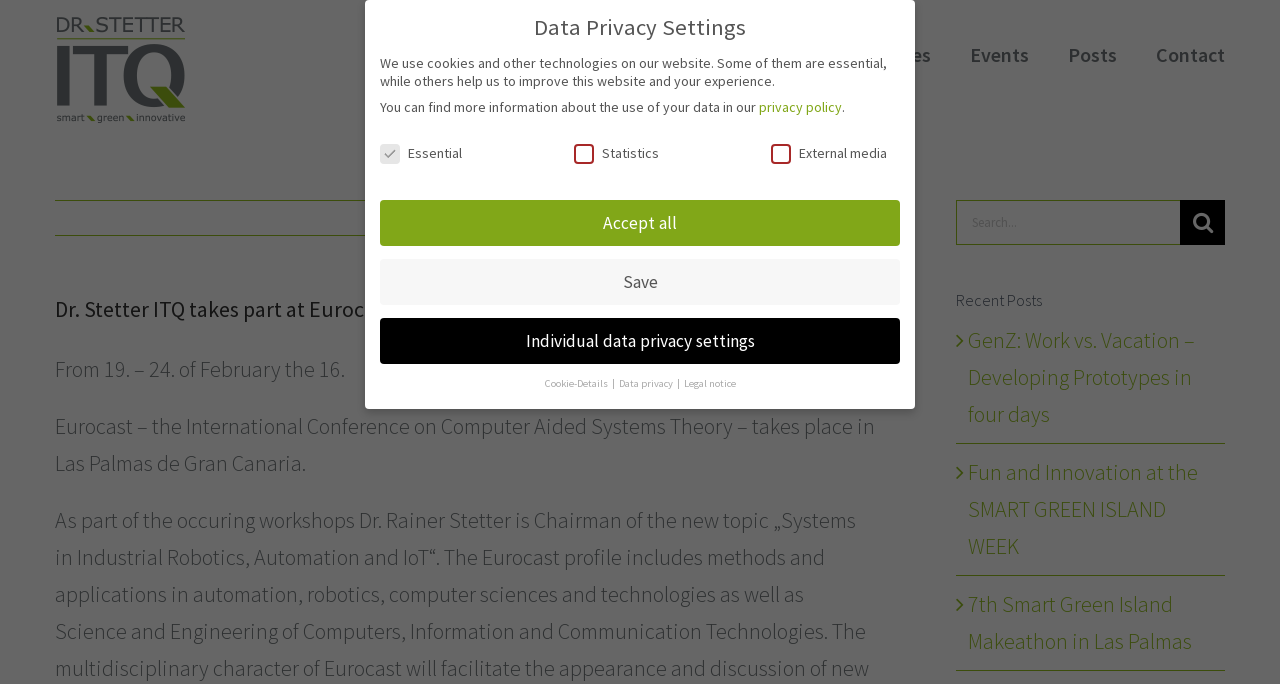Please identify the bounding box coordinates of the element's region that needs to be clicked to fulfill the following instruction: "Click the 'Eurocast 2017' link". The bounding box coordinates should consist of four float numbers between 0 and 1, i.e., [left, top, right, bottom].

[0.043, 0.433, 0.684, 0.472]